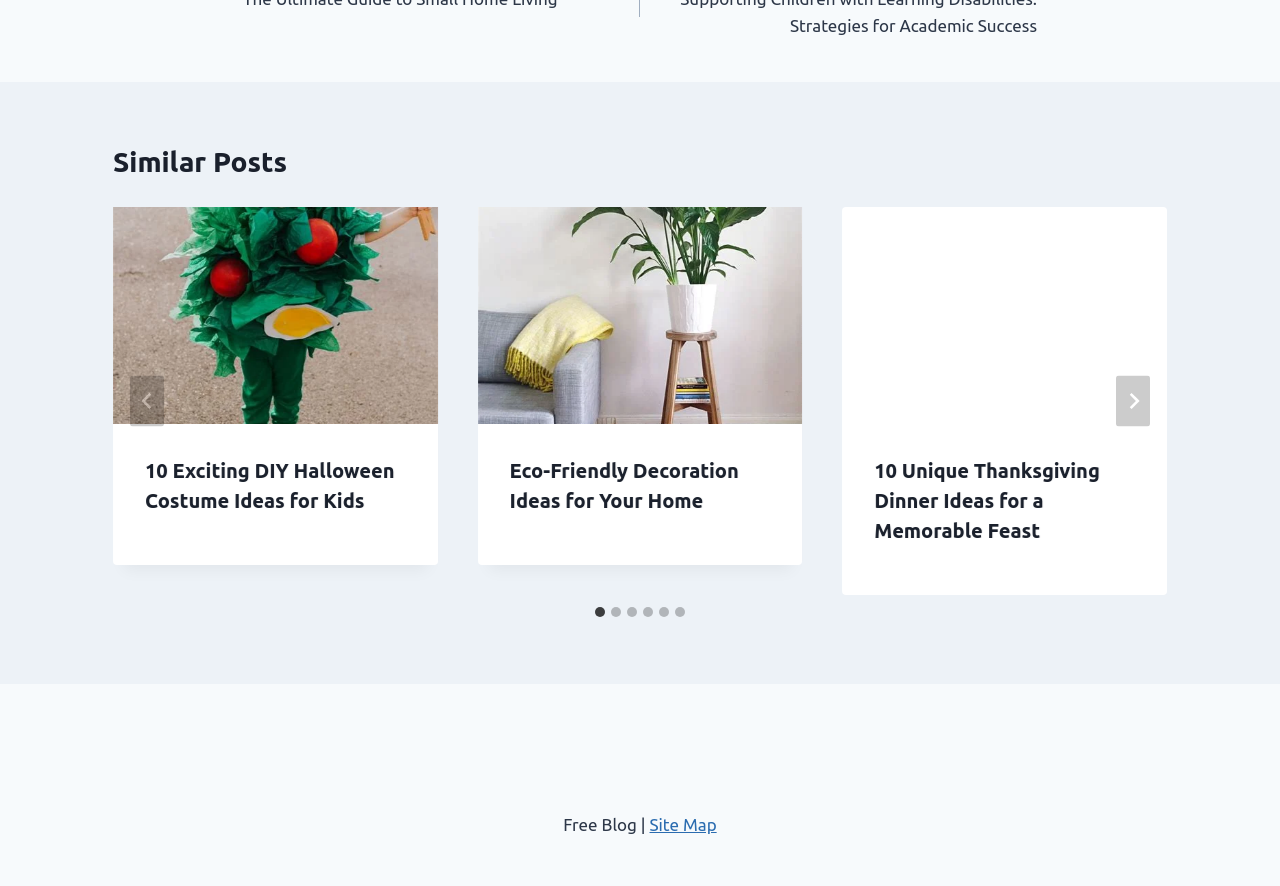Look at the image and write a detailed answer to the question: 
What is the text on the button to go to the last slide?

I found the button element with the label 'Go to last slide' by looking at the button elements inside the region with the role description 'Posts'.